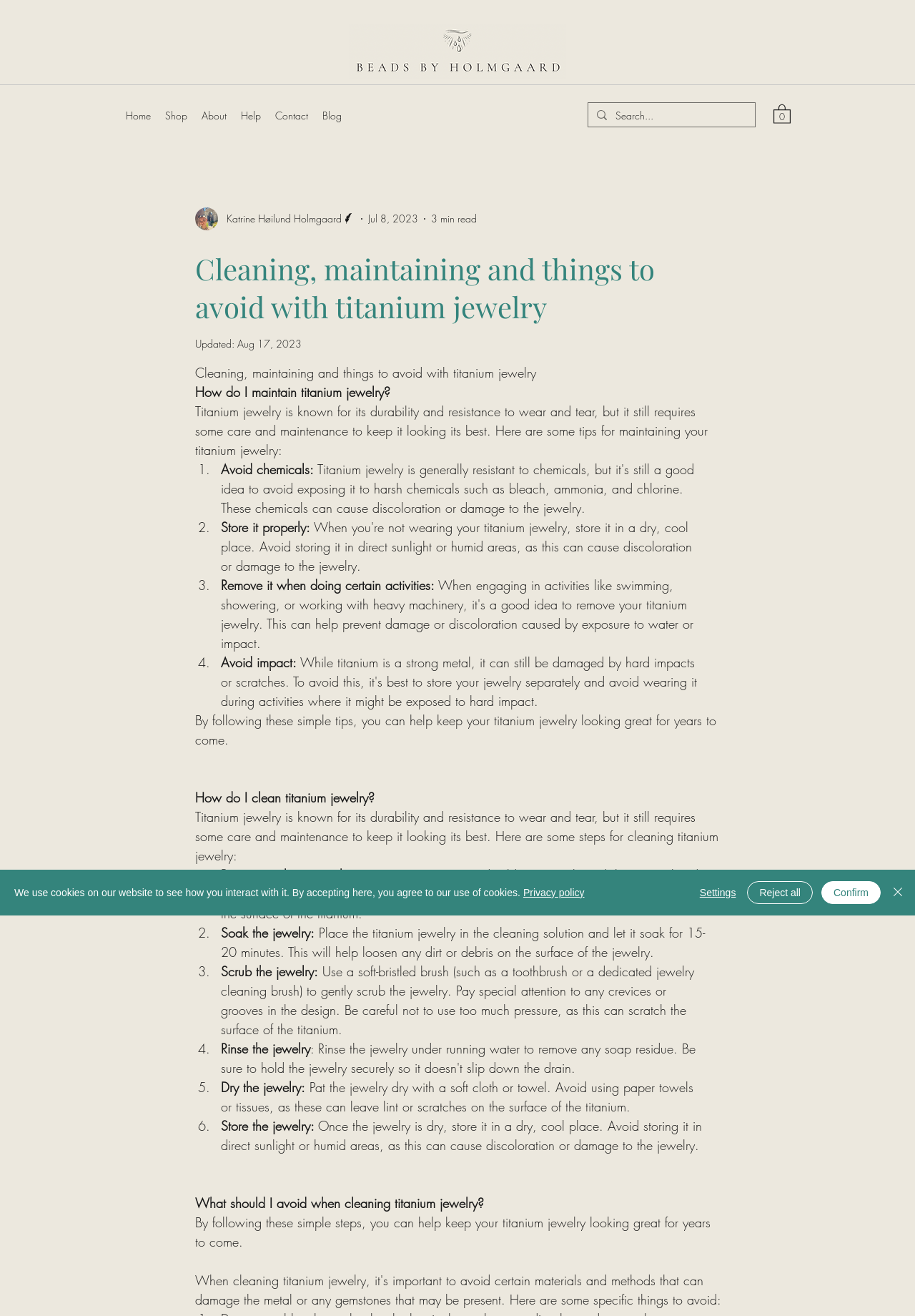Pinpoint the bounding box coordinates of the element to be clicked to execute the instruction: "Log in or sign up".

[0.755, 0.082, 0.87, 0.101]